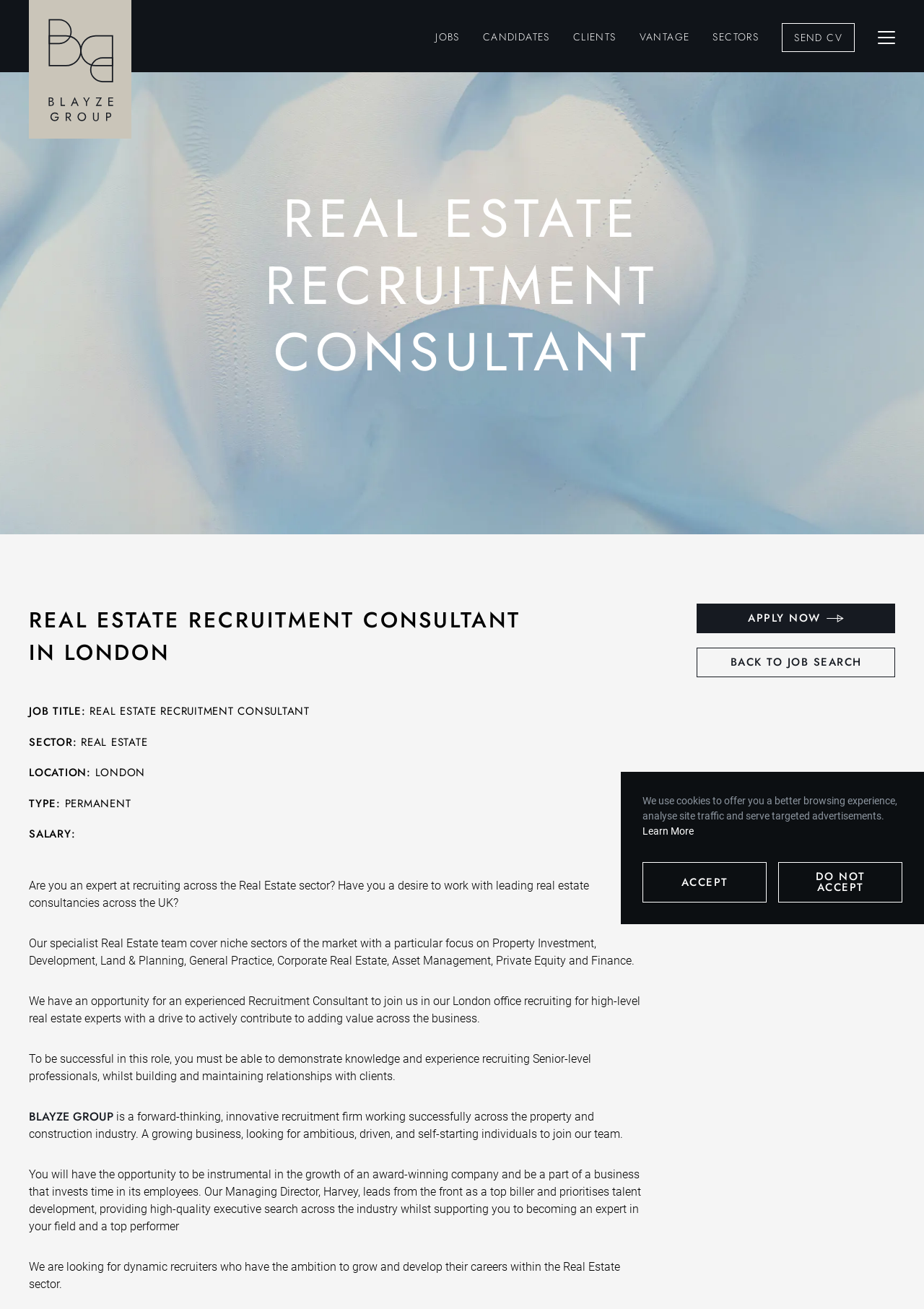Indicate the bounding box coordinates of the element that needs to be clicked to satisfy the following instruction: "Click the 'SEND CV' button". The coordinates should be four float numbers between 0 and 1, i.e., [left, top, right, bottom].

[0.846, 0.018, 0.925, 0.04]